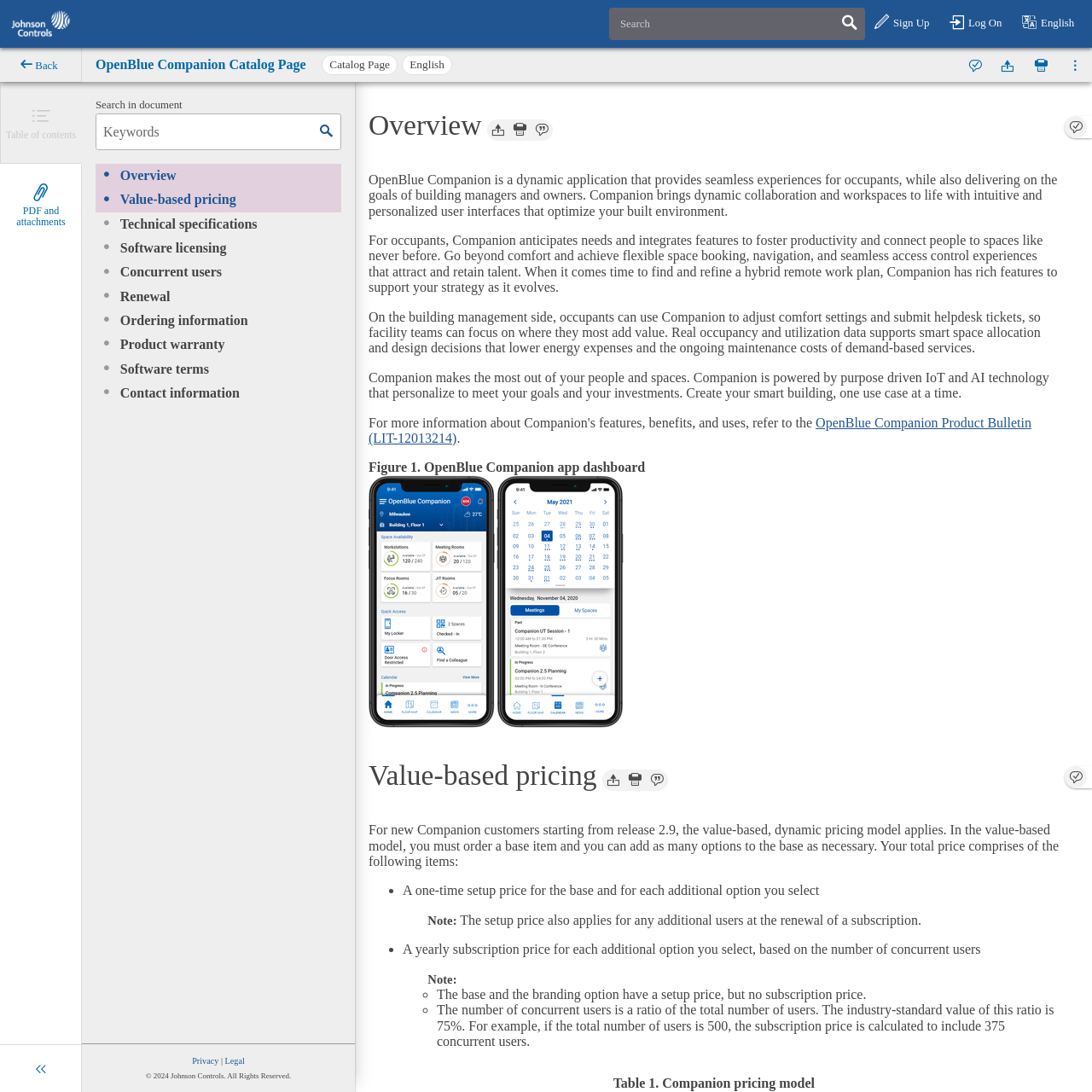Please identify the bounding box coordinates of the element I should click to complete this instruction: 'Rate this document'. The coordinates should be given as four float numbers between 0 and 1, like this: [left, top, right, bottom].

[0.878, 0.044, 0.908, 0.075]